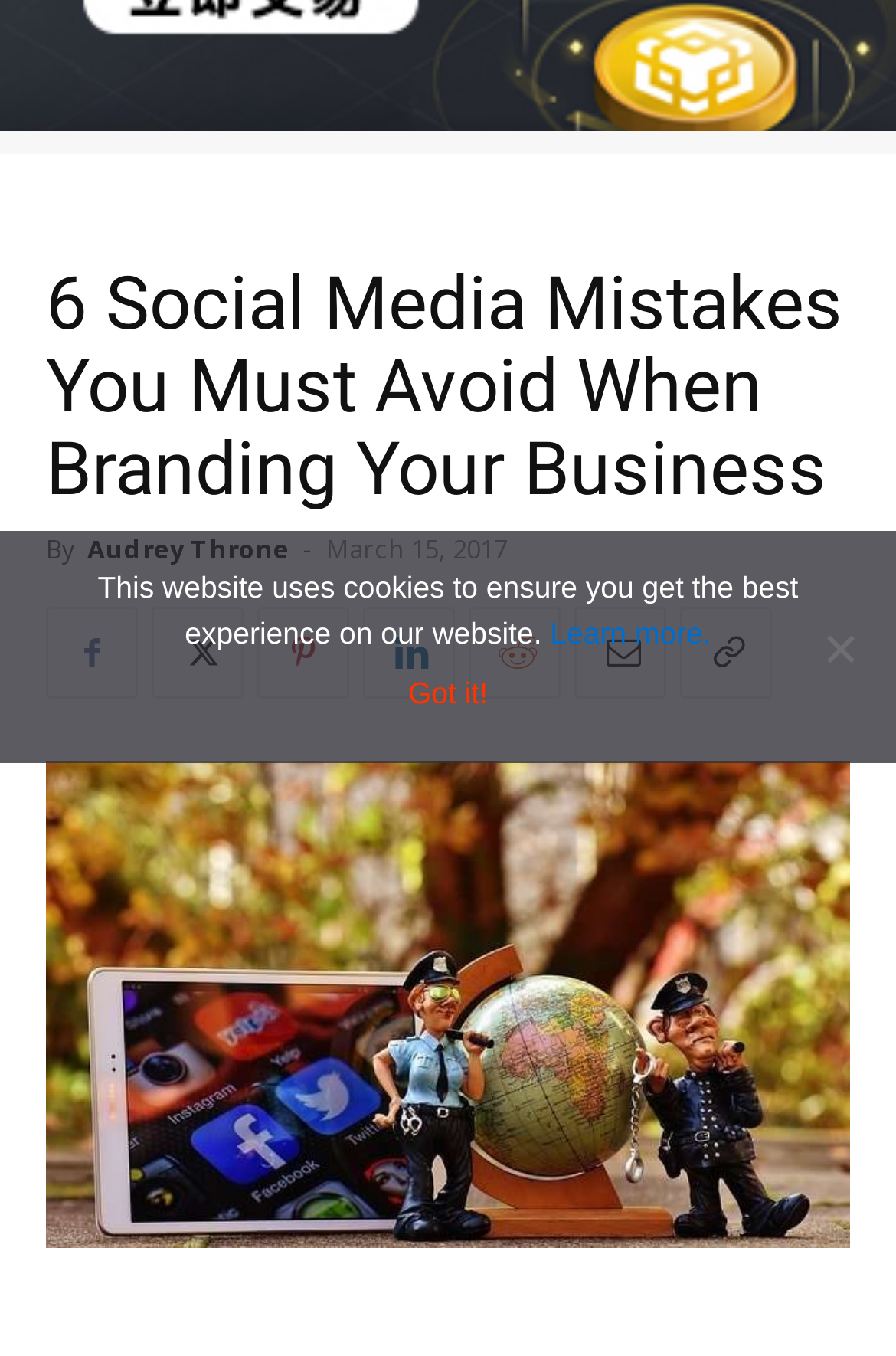Using the provided element description "Got it!", determine the bounding box coordinates of the UI element.

[0.456, 0.495, 0.544, 0.529]